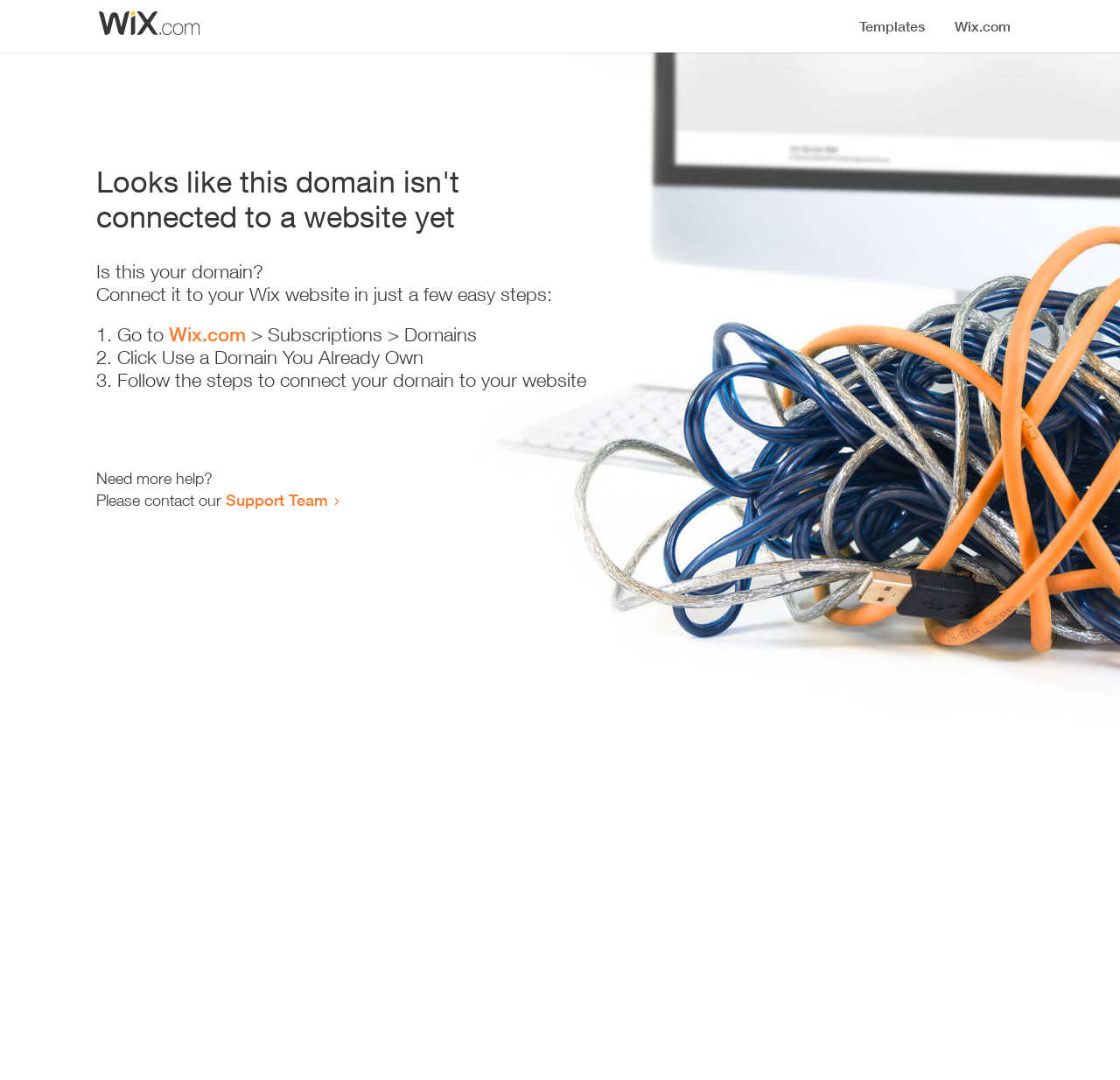What is the current status of the domain?
Identify the answer in the screenshot and reply with a single word or phrase.

Not connected to a website